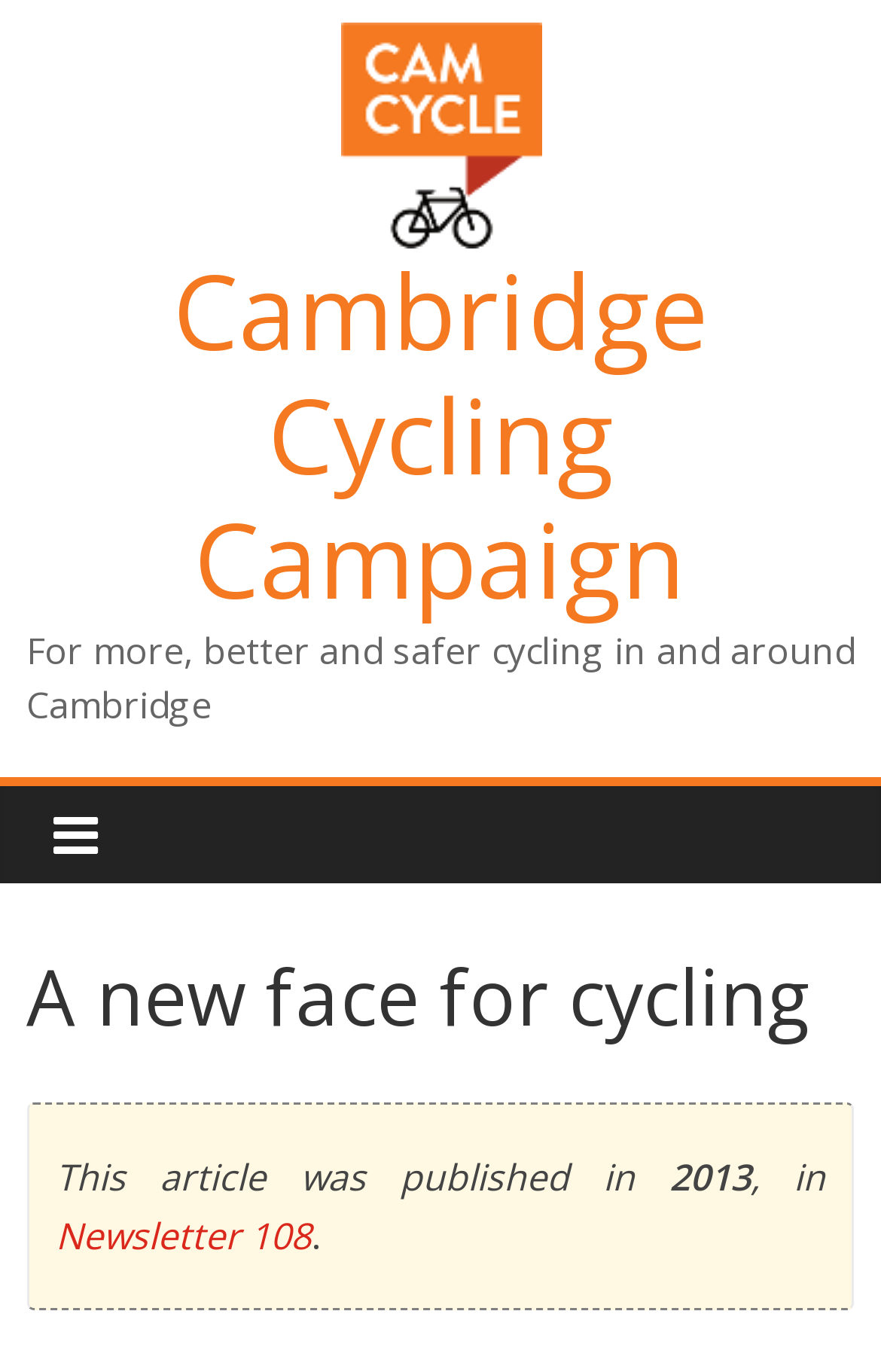Describe every aspect of the webpage comprehensively.

The webpage is about the Cambridge Cycling Campaign, with a prominent link to the campaign's main page at the top center of the page, accompanied by an image with the same name. Below this, there is a large heading that also reads "Cambridge Cycling Campaign", with a link to the campaign's main page underneath. 

To the right of the heading, there is a brief description of the campaign's goal, which is "For more, better and safer cycling in and around Cambridge". 

Further down, there is a section with a heading that reads "A new face for cycling", which appears to be the title of an article. Below this title, there is a publication information section, which indicates that the article was published in 2013, in Newsletter 108. The newsletter issue is a clickable link.